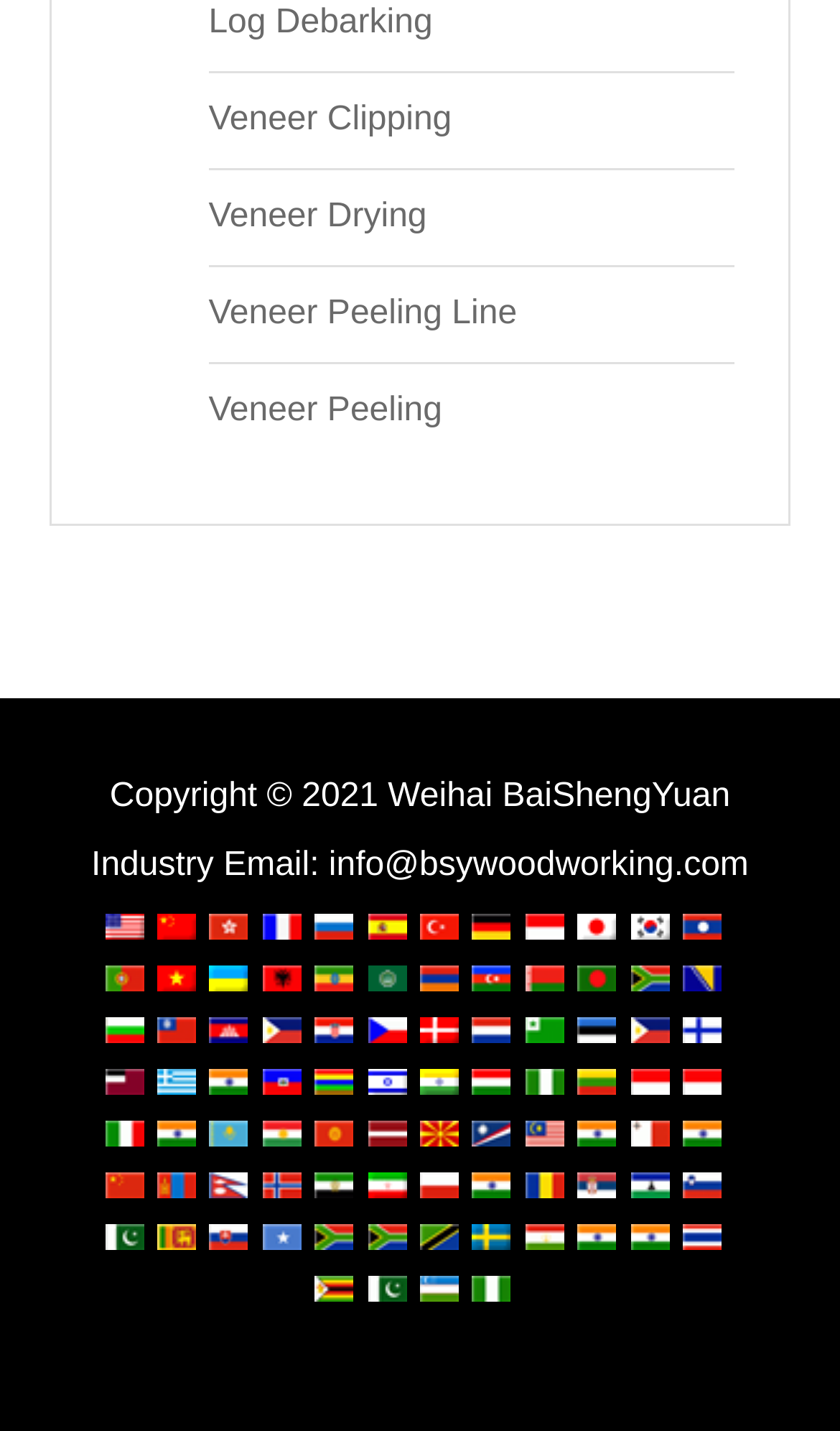Locate the bounding box of the UI element with the following description: "Veneer Peeling Line".

[0.248, 0.207, 0.615, 0.232]